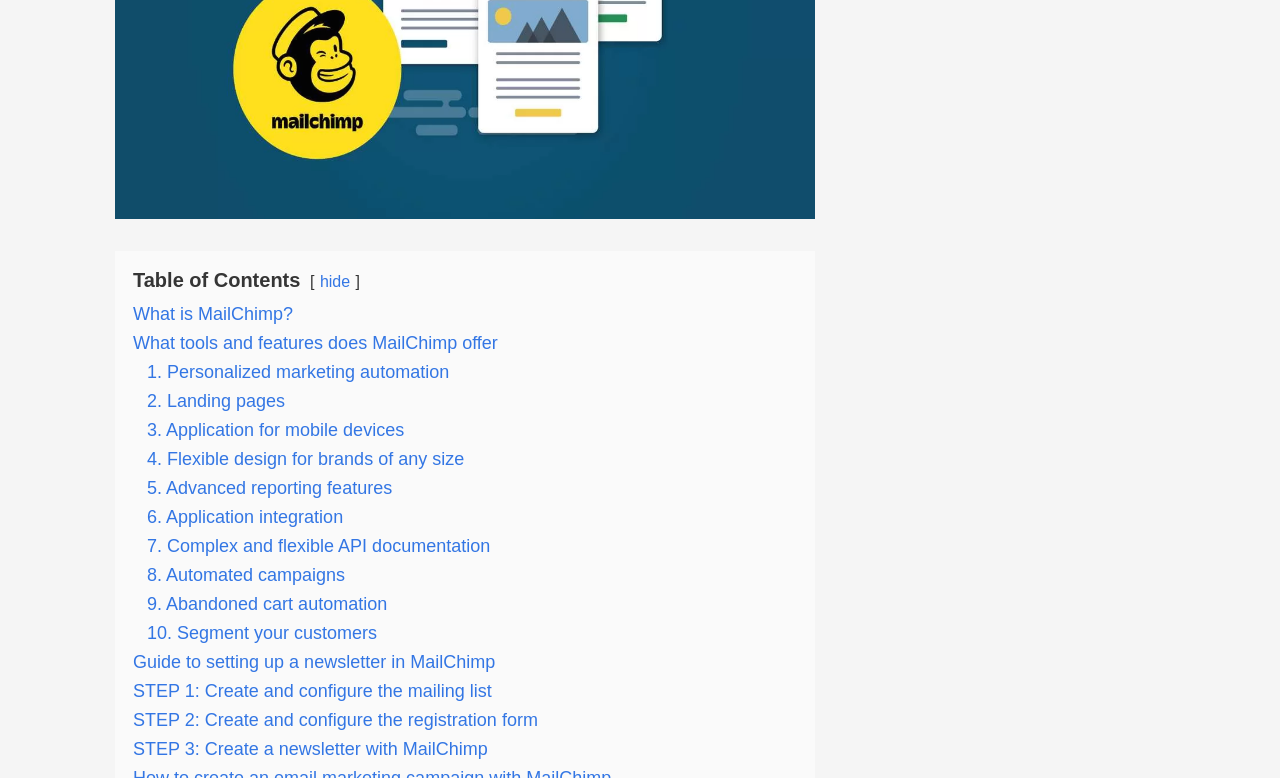What is the purpose of the 'hide' link?
Based on the screenshot, respond with a single word or phrase.

To hide the table of contents